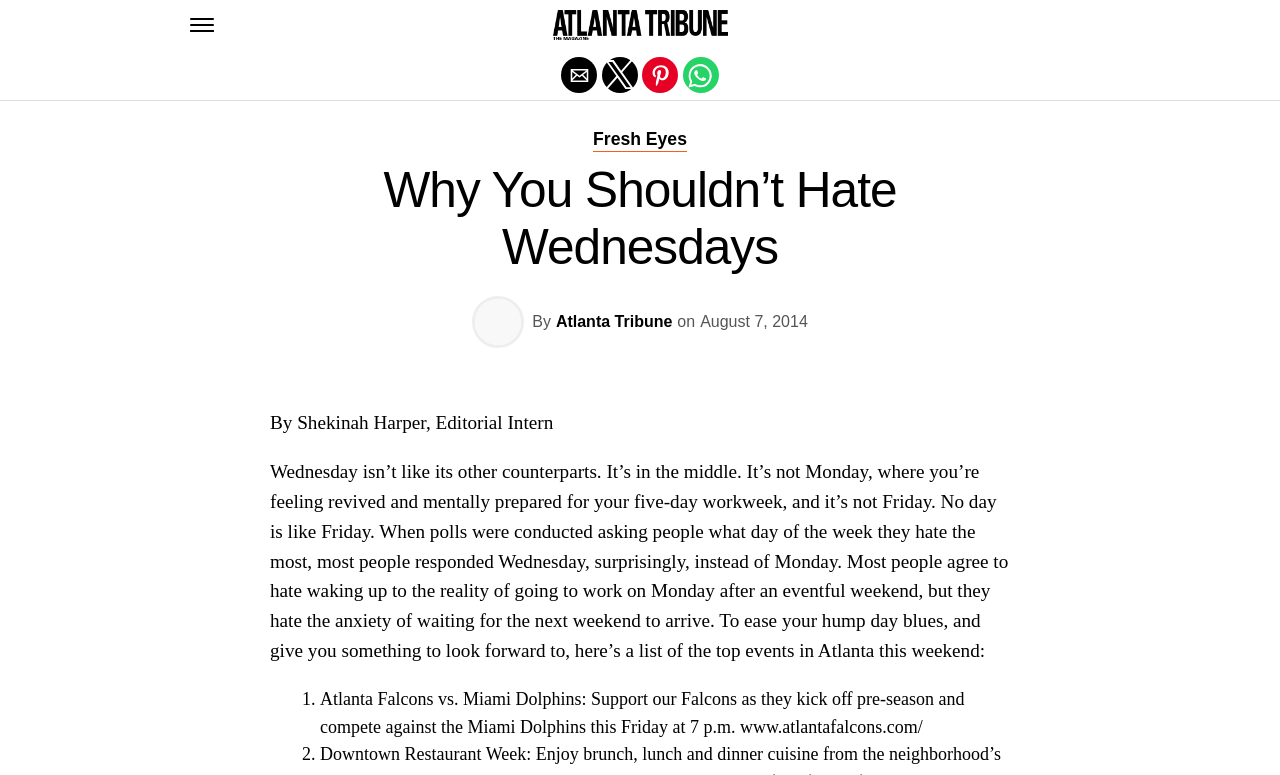Explain the webpage's layout and main content in detail.

The webpage is an article from the Atlanta Tribune, titled "Why You Shouldn't Hate Wednesdays". At the top, there is a button and a link to the Atlanta Tribune, accompanied by an image of the Tribune's logo. Below this, there are four buttons for sharing the article via email, Twitter, Pinterest, and WhatsApp.

The main content of the article is divided into sections. The first section has a heading "Fresh Eyes" with a link to it, followed by the main title "Why You Shouldn’t Hate Wednesdays". Below the title, there is an image, and then the author's name, "By Shekinah Harper, Editorial Intern", and the date "August 7, 2014".

The article's text starts with a paragraph discussing the uniqueness of Wednesdays, followed by a list of top events in Atlanta for the weekend. The list is numbered, with each item describing an event, such as a football game between the Atlanta Falcons and the Miami Dolphins.

At the very top of the page, there is a link to exit the mobile version of the website.